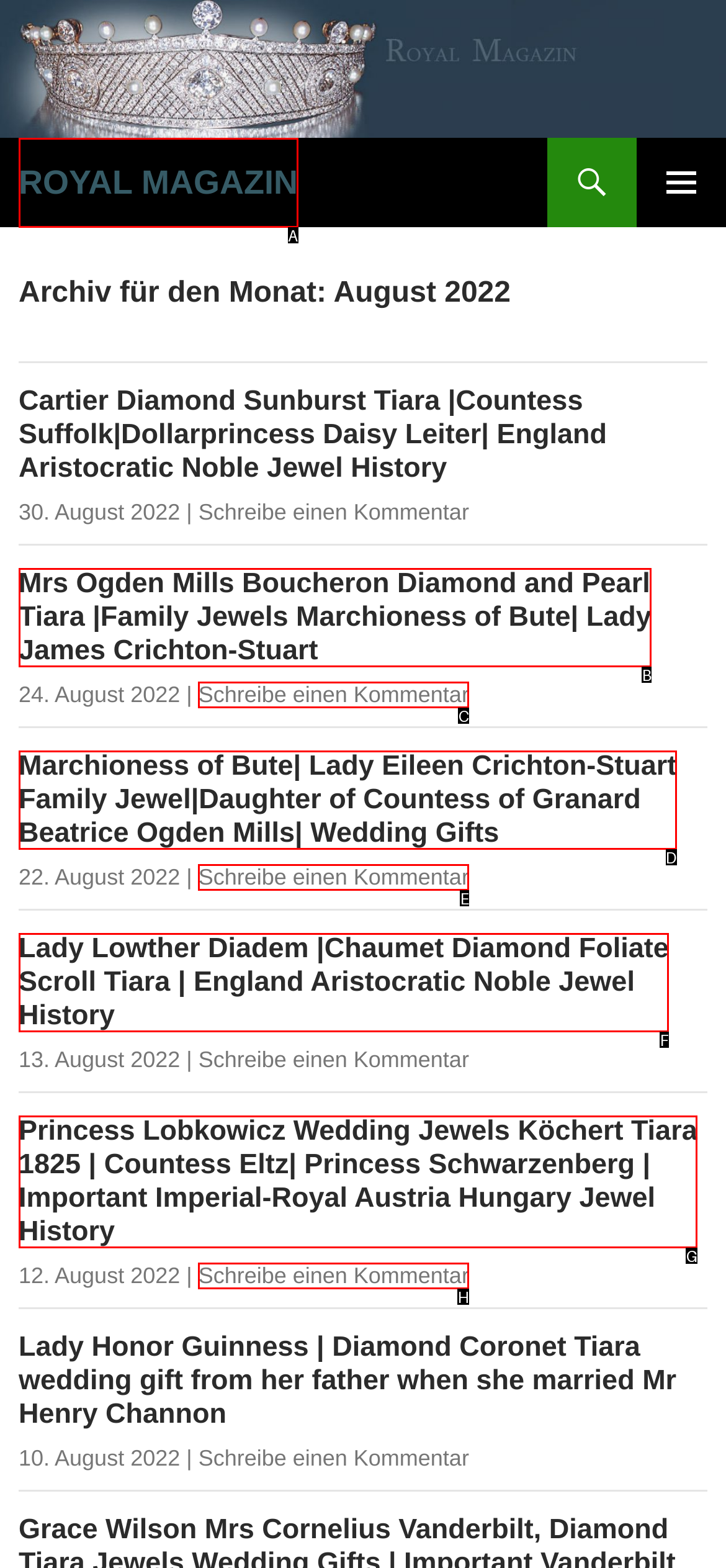Find the HTML element that suits the description: WordPress
Indicate your answer with the letter of the matching option from the choices provided.

None